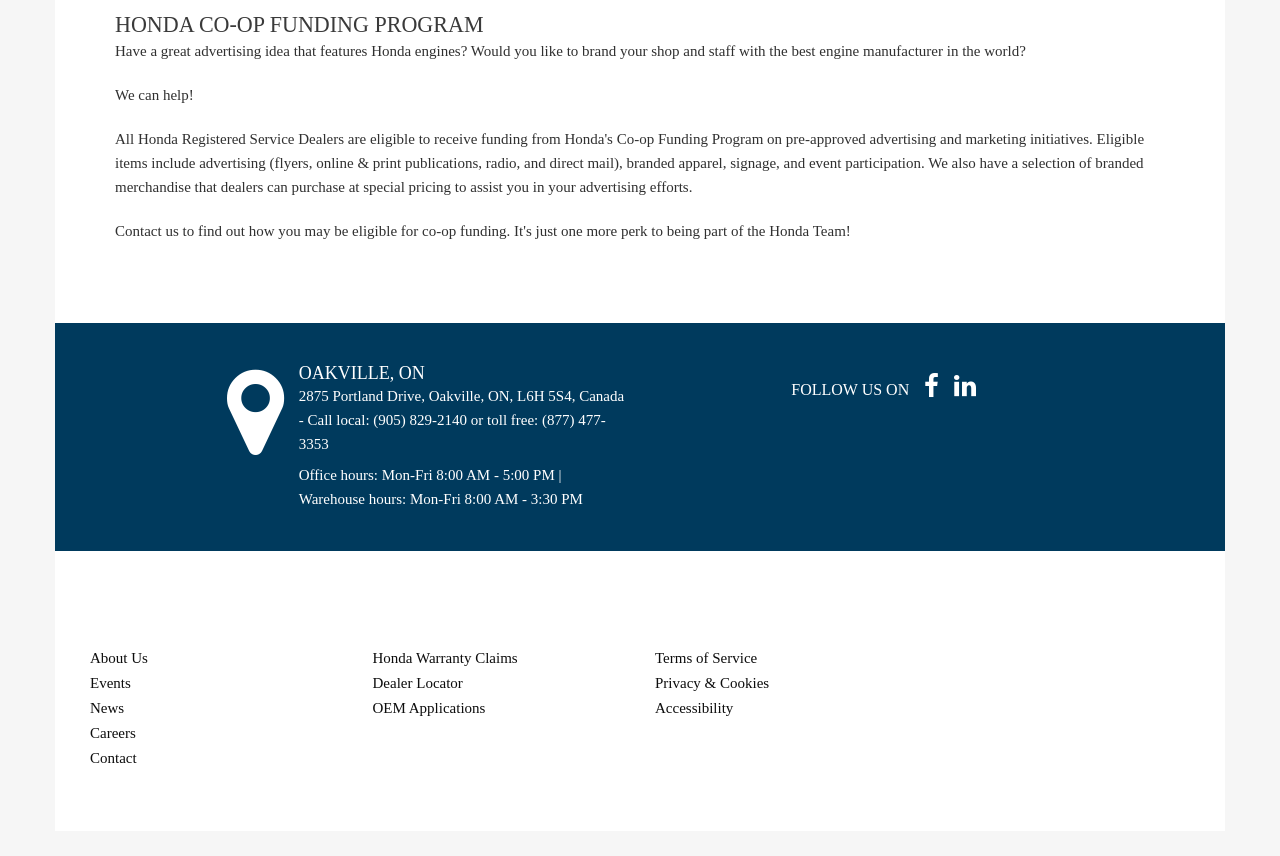What is the name of the funding program?
Look at the image and answer the question with a single word or phrase.

HONDA CO-OP FUNDING PROGRAM